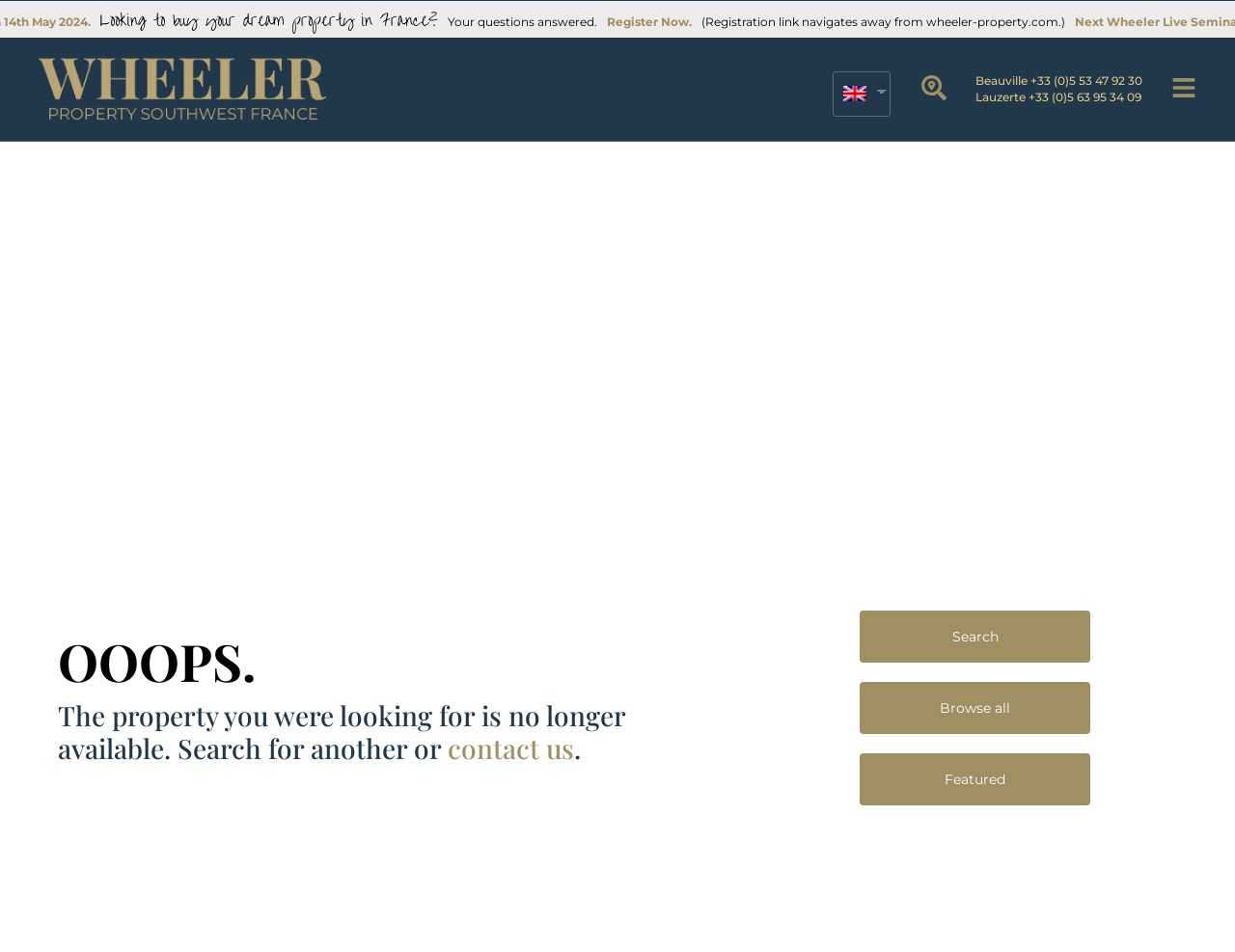Provide the bounding box coordinates of the area you need to click to execute the following instruction: "Contact us".

[0.362, 0.766, 0.465, 0.804]